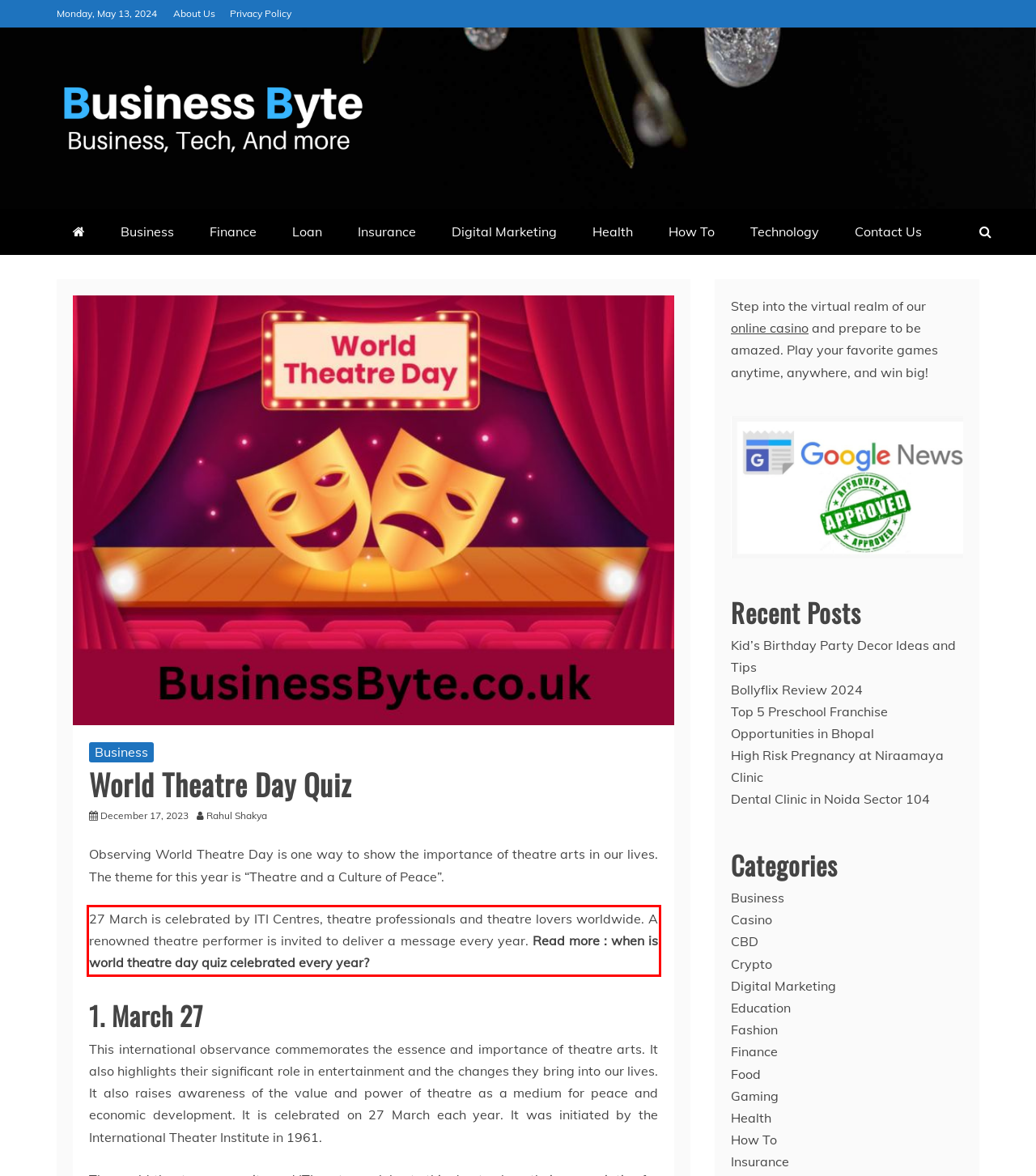With the provided screenshot of a webpage, locate the red bounding box and perform OCR to extract the text content inside it.

27 March is celebrated by ITI Centres, theatre professionals and theatre lovers worldwide. A renowned theatre performer is invited to deliver a message every year. Read more : when is world theatre day quiz celebrated every year?